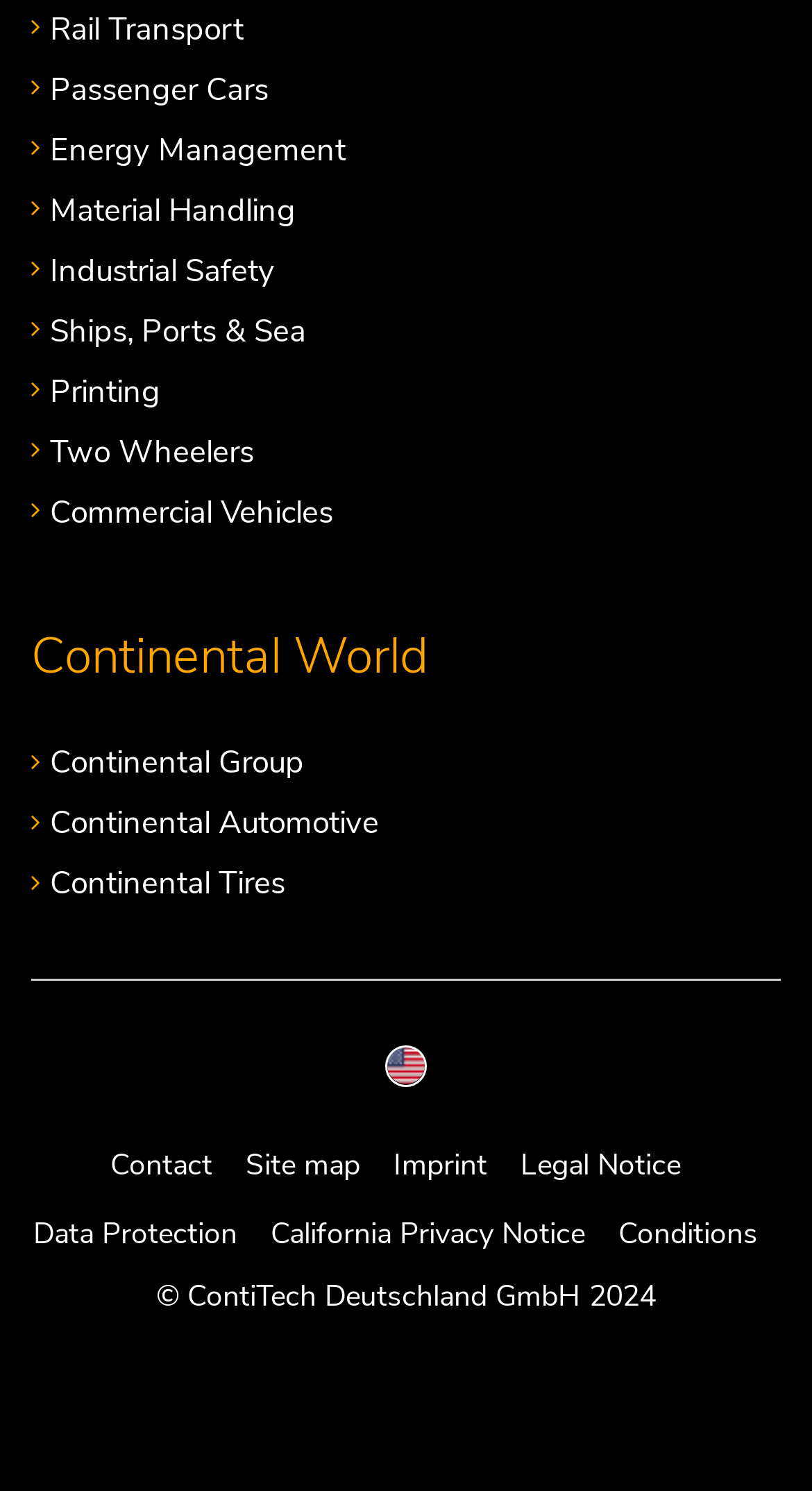Find the bounding box coordinates for the element that must be clicked to complete the instruction: "View Contact page". The coordinates should be four float numbers between 0 and 1, indicated as [left, top, right, bottom].

[0.136, 0.768, 0.262, 0.795]